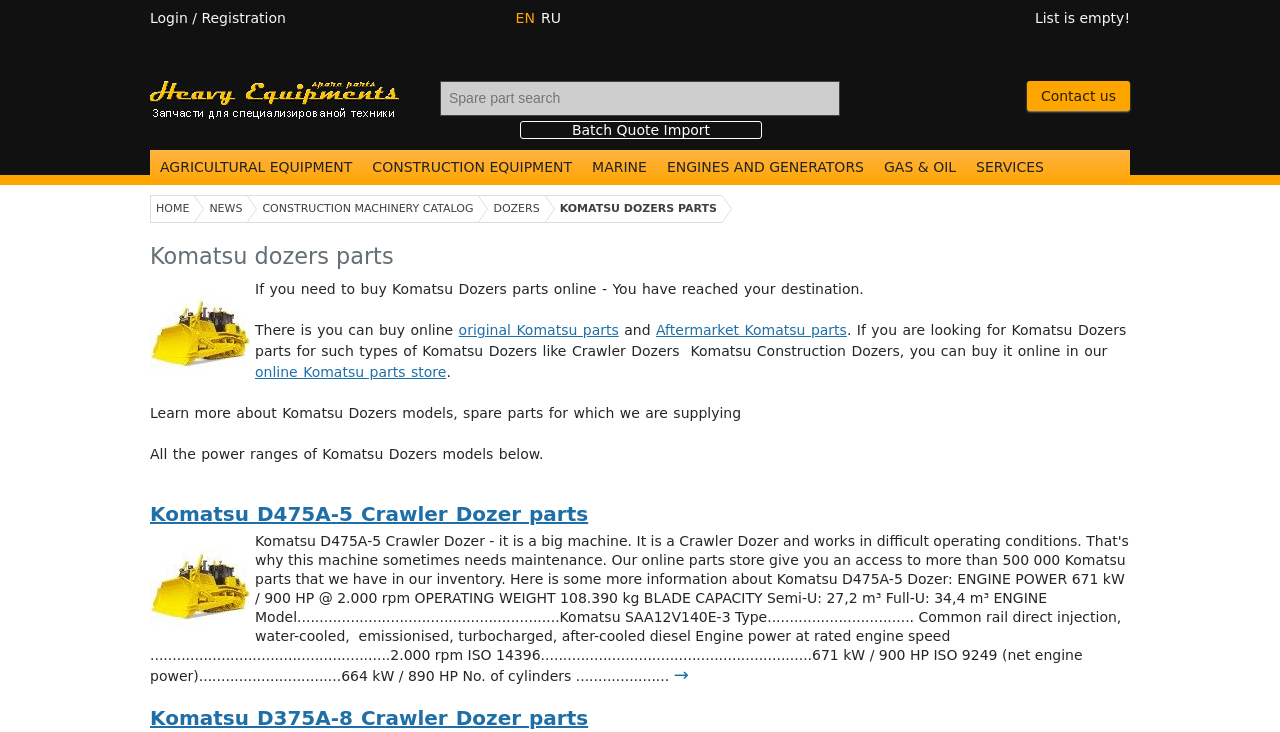What is the title or heading displayed on the webpage?

Komatsu dozers parts